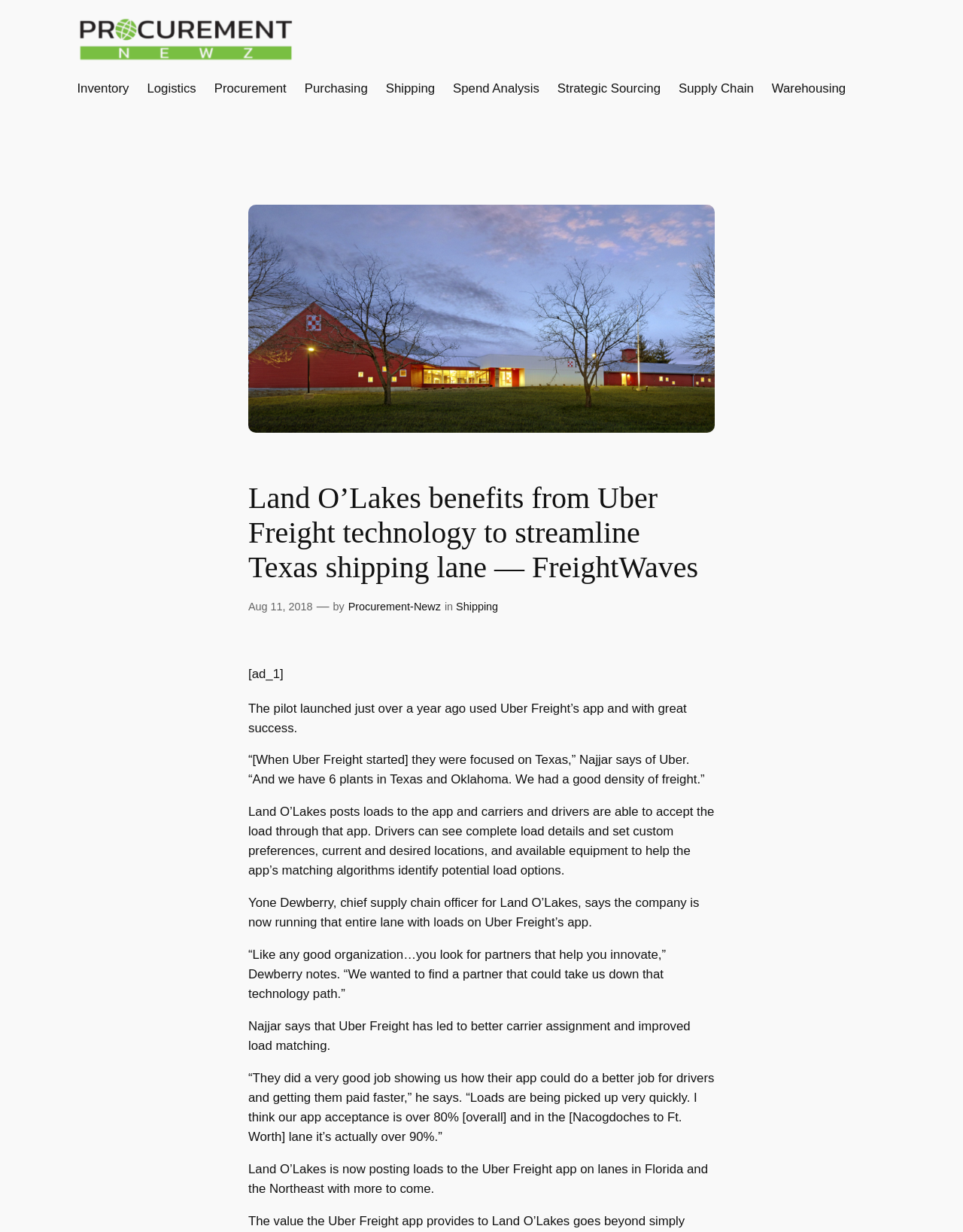Identify and provide the main heading of the webpage.

Land O’Lakes benefits from Uber Freight technology to streamline Texas shipping lane — FreightWaves